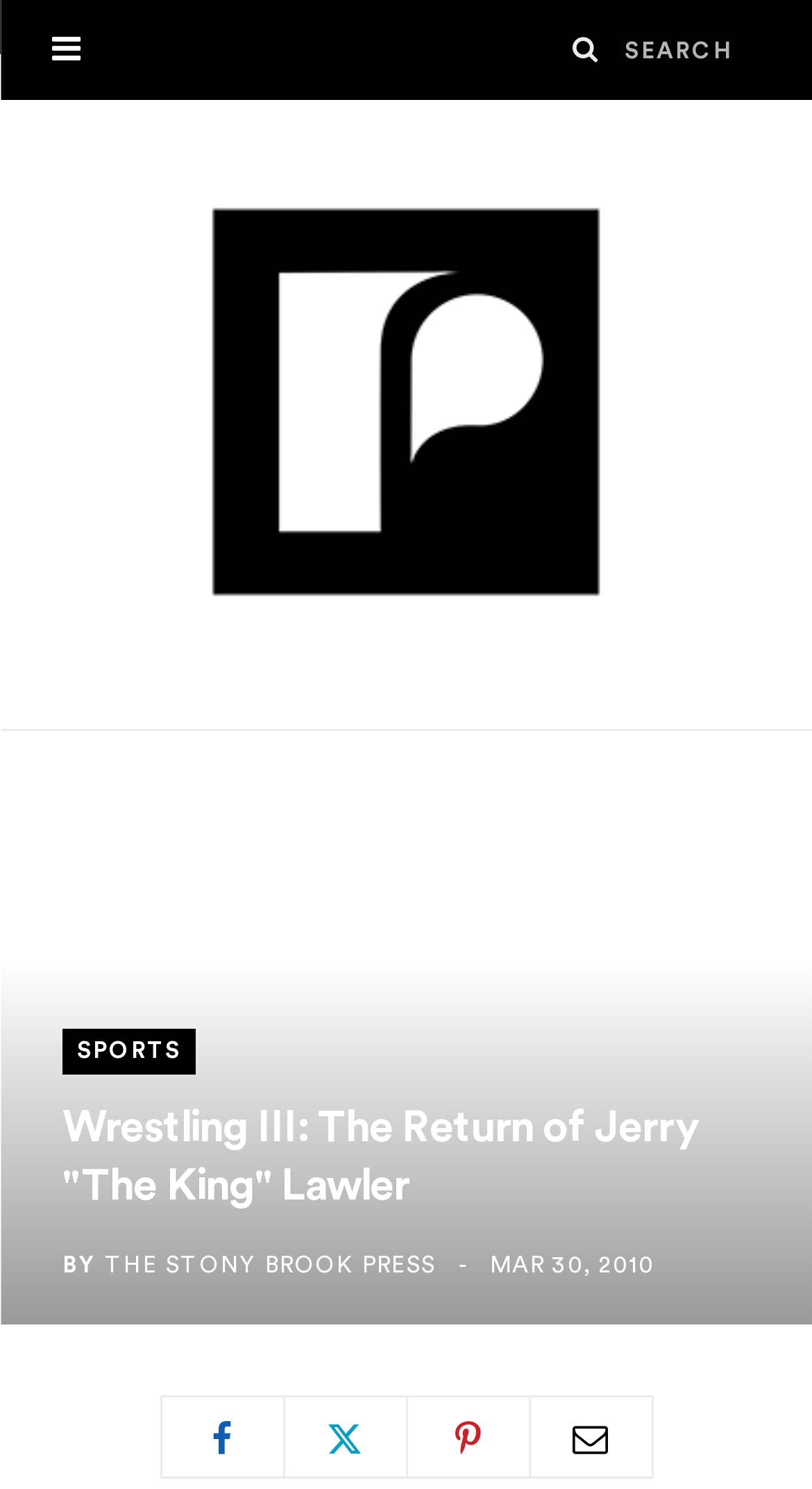Given the description "The Stony Brook Press", determine the bounding box of the corresponding UI element.

[0.129, 0.841, 0.537, 0.857]